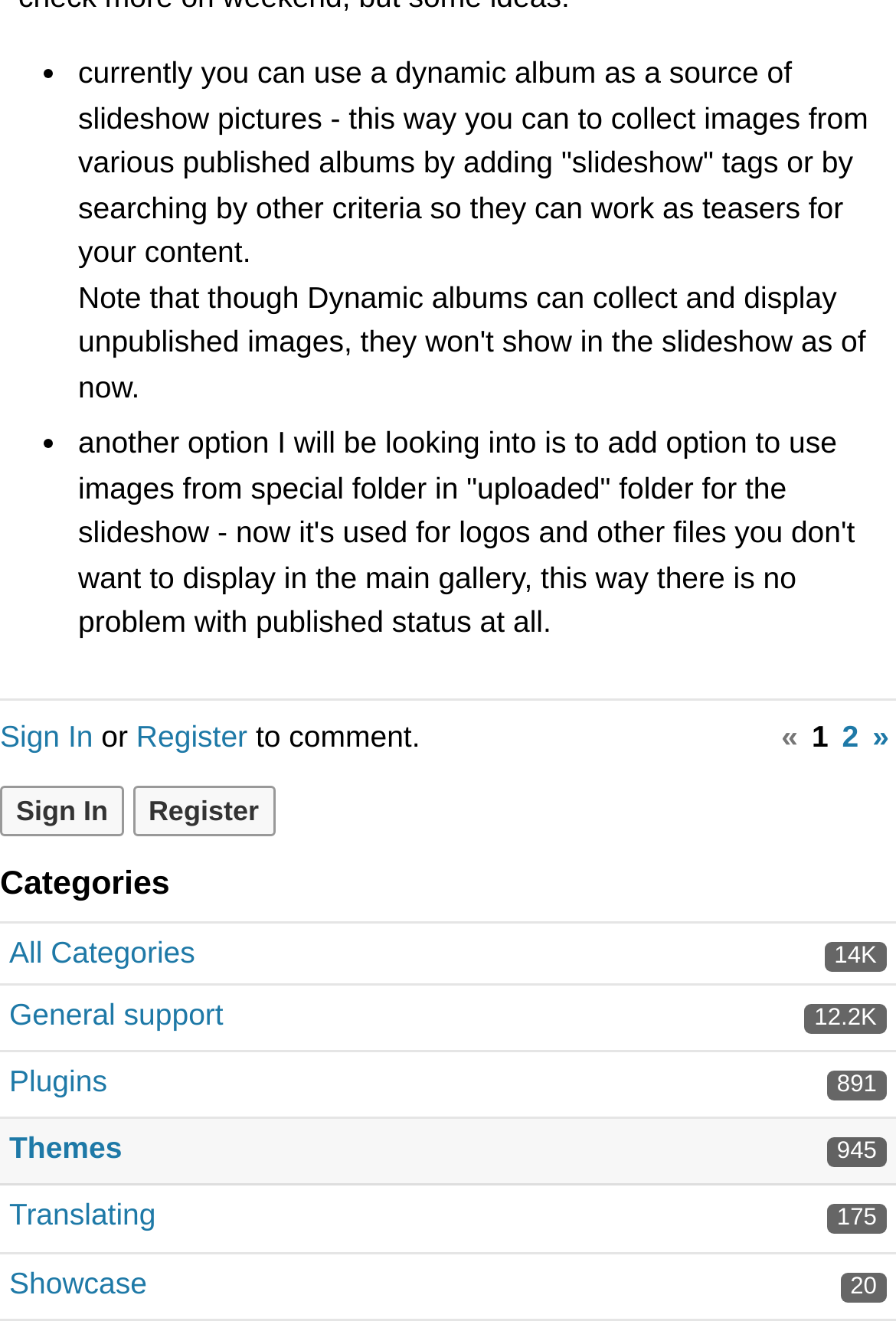Identify the bounding box coordinates of the element to click to follow this instruction: 'Register to the website'. Ensure the coordinates are four float values between 0 and 1, provided as [left, top, right, bottom].

[0.152, 0.535, 0.276, 0.56]